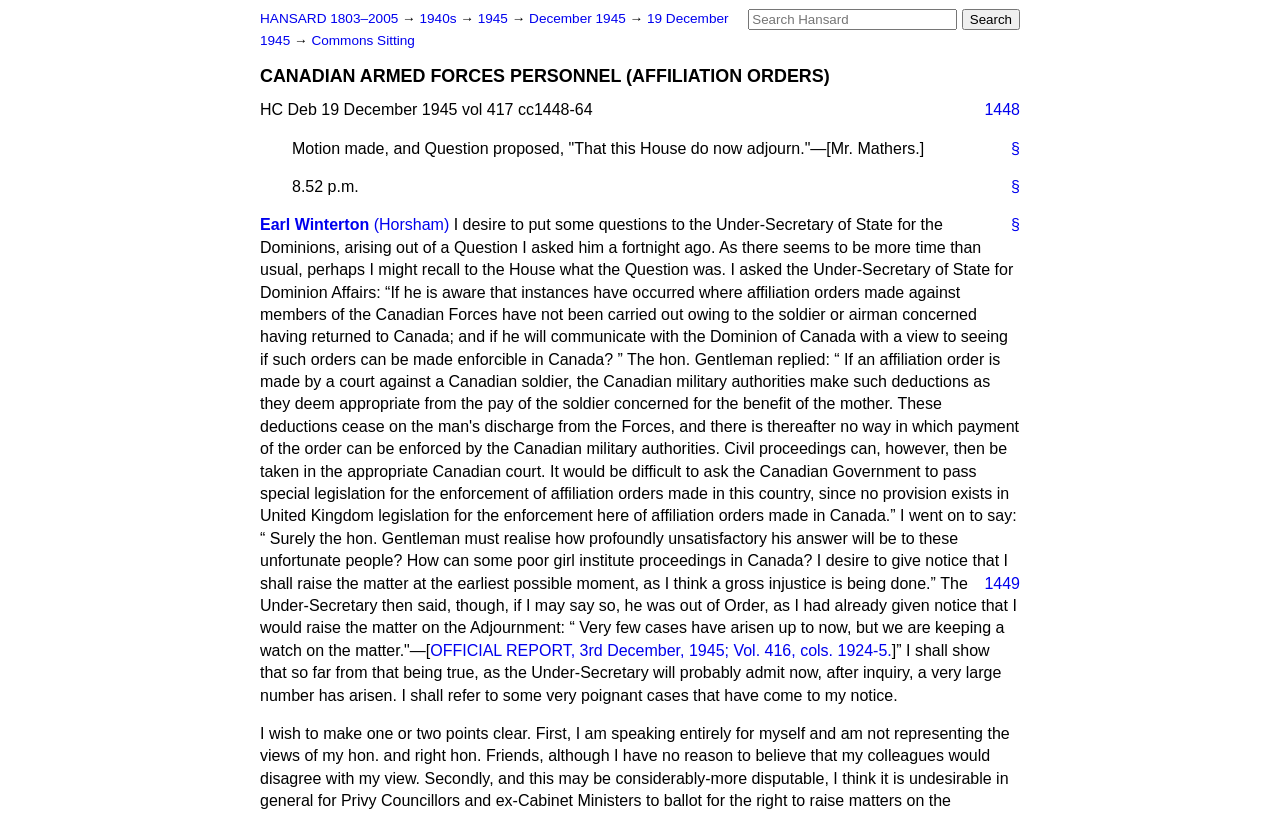Produce an elaborate caption capturing the essence of the webpage.

The webpage appears to be a transcript of a parliamentary debate, specifically a discussion on Canadian Armed Forces personnel and affiliation orders. At the top of the page, there is a search box with a "Search" button to its right. Below this, there are several links to related topics, including "HANSARD 1803-2005", "1940s", "1945", "December 1945", and "19 December 1945".

The main content of the page is a transcript of a debate, with a heading "CANADIAN ARMED FORCES PERSONNEL (AFFILIATION ORDERS)" at the top. The transcript includes speeches by various individuals, including Mr. Mathers and Earl Winterton, as well as questions and answers. The text is divided into paragraphs, with links to specific sections of the debate, such as "§" and "1448".

The debate appears to center around the issue of affiliation orders made against members of the Canadian Forces and whether they can be enforced in Canada. Earl Winterton raises questions about the lack of enforcement of these orders and the difficulties faced by individuals trying to institute proceedings in Canada. The Under-Secretary of State for Dominion Affairs responds, and the debate continues with further questions and comments from other participants.

Throughout the page, there are several links to other related documents, including the "OFFICIAL REPORT" of a previous debate. The overall layout of the page is dense, with a focus on presenting the transcript of the debate in a clear and readable format.